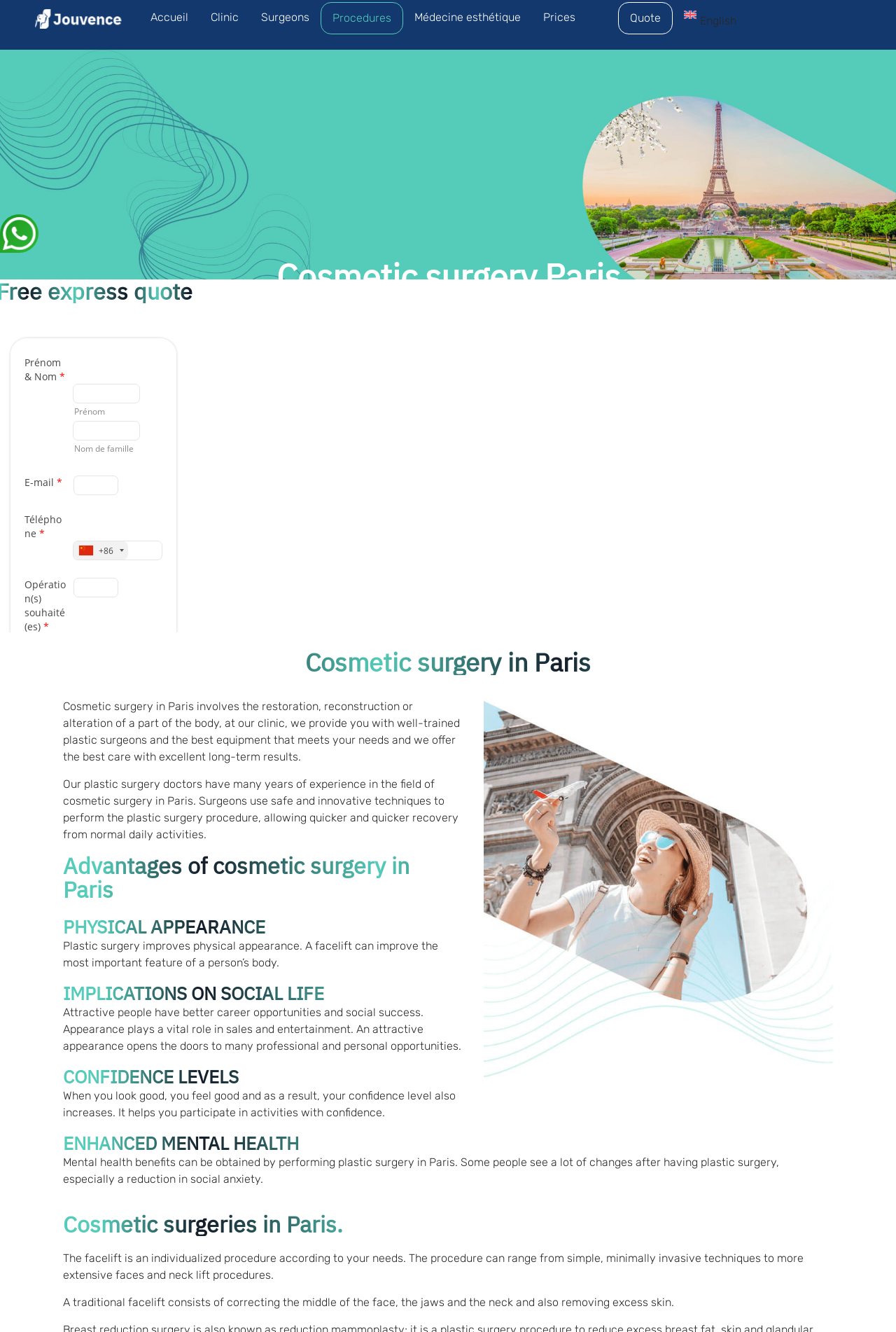Create a detailed description of the webpage's content and layout.

The webpage is about cosmetic surgery in Paris, with a focus on the benefits and procedures offered by a clinic. At the top, there is a navigation menu with links to various sections, including "Accueil", "Clinic", "Surgeons", "Procedures", "Médecine esthétique", "Prices", "Quote", and "English". 

Below the navigation menu, there is a large header that reads "Cosmetic surgery Paris". 

The main content of the webpage is divided into sections, each with a heading. The first section is titled "Cosmetic surgery in Paris" and provides a brief overview of the clinic's services, including the restoration, reconstruction, or alteration of body parts. 

The next section is titled "Advantages of cosmetic surgery in Paris" and is further divided into four subheadings: "PHYSICAL APPEARANCE", "IMPLICATIONS ON SOCIAL LIFE", "CONFIDENCE LEVELS", and "ENHANCED MENTAL HEALTH". Each subheading is followed by a paragraph of text that explains the benefits of cosmetic surgery in Paris, such as improved physical appearance, better career opportunities, increased confidence, and enhanced mental health. 

Finally, there is a section titled "Cosmetic surgeries in Paris" that provides more information about specific procedures, including facelifts. The text explains that facelifts can range from simple, minimally invasive techniques to more extensive procedures, and that they can correct the middle of the face, the jaws, and the neck, as well as remove excess skin.